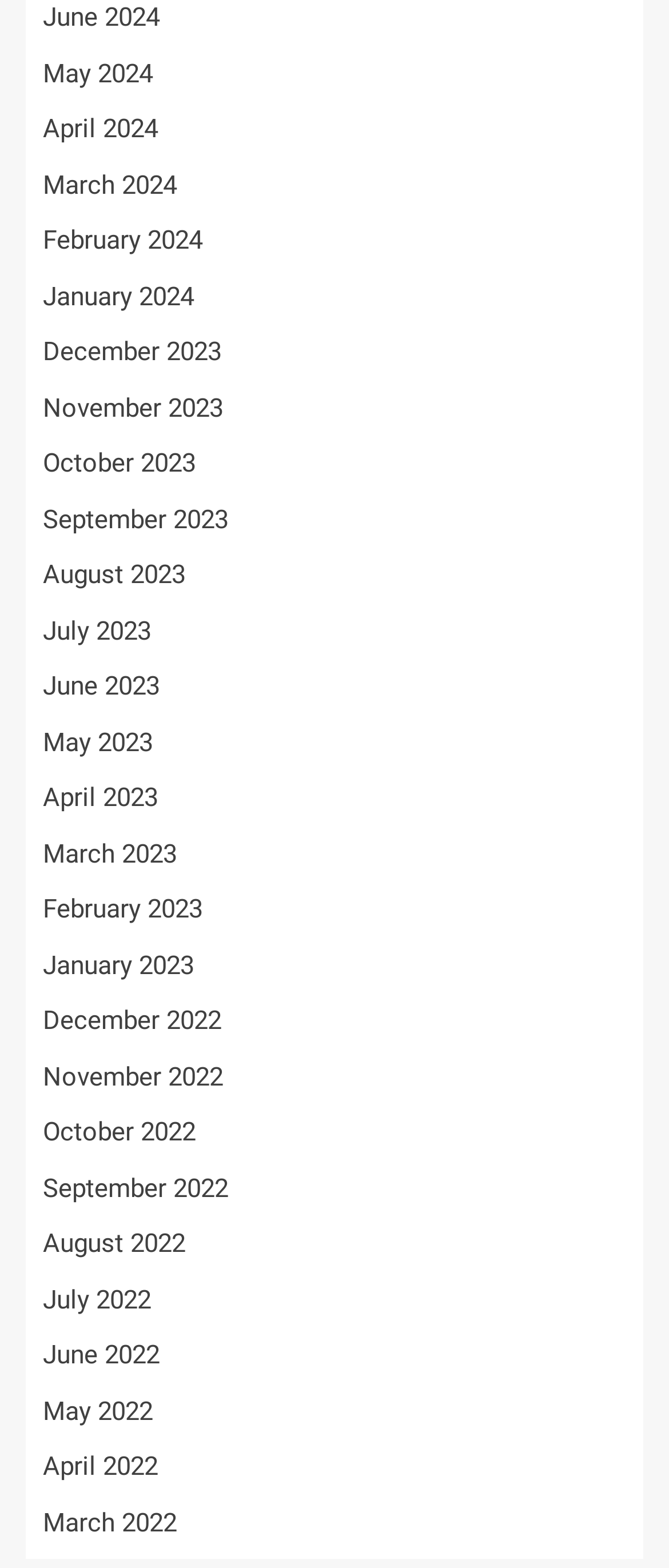Identify the bounding box coordinates of the specific part of the webpage to click to complete this instruction: "Go to May 2023".

[0.064, 0.463, 0.228, 0.483]